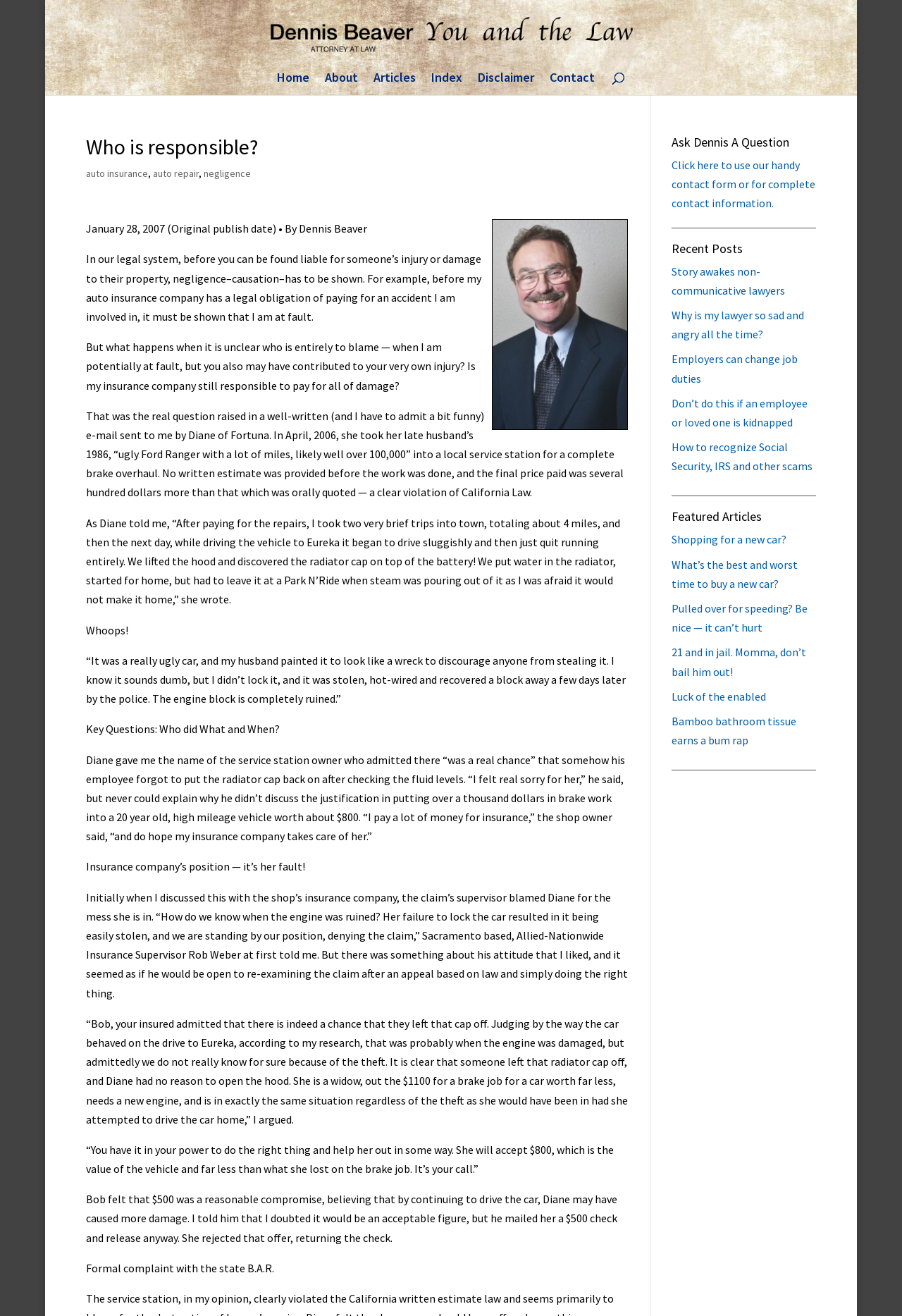What is the name of the insurance company mentioned in the article?
Using the visual information, reply with a single word or short phrase.

Allied-Nationwide Insurance